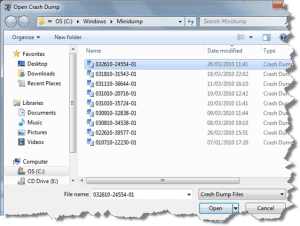On which date was one of the crash dump files last accessed?
Answer the question with a single word or phrase, referring to the image.

28/03/2020